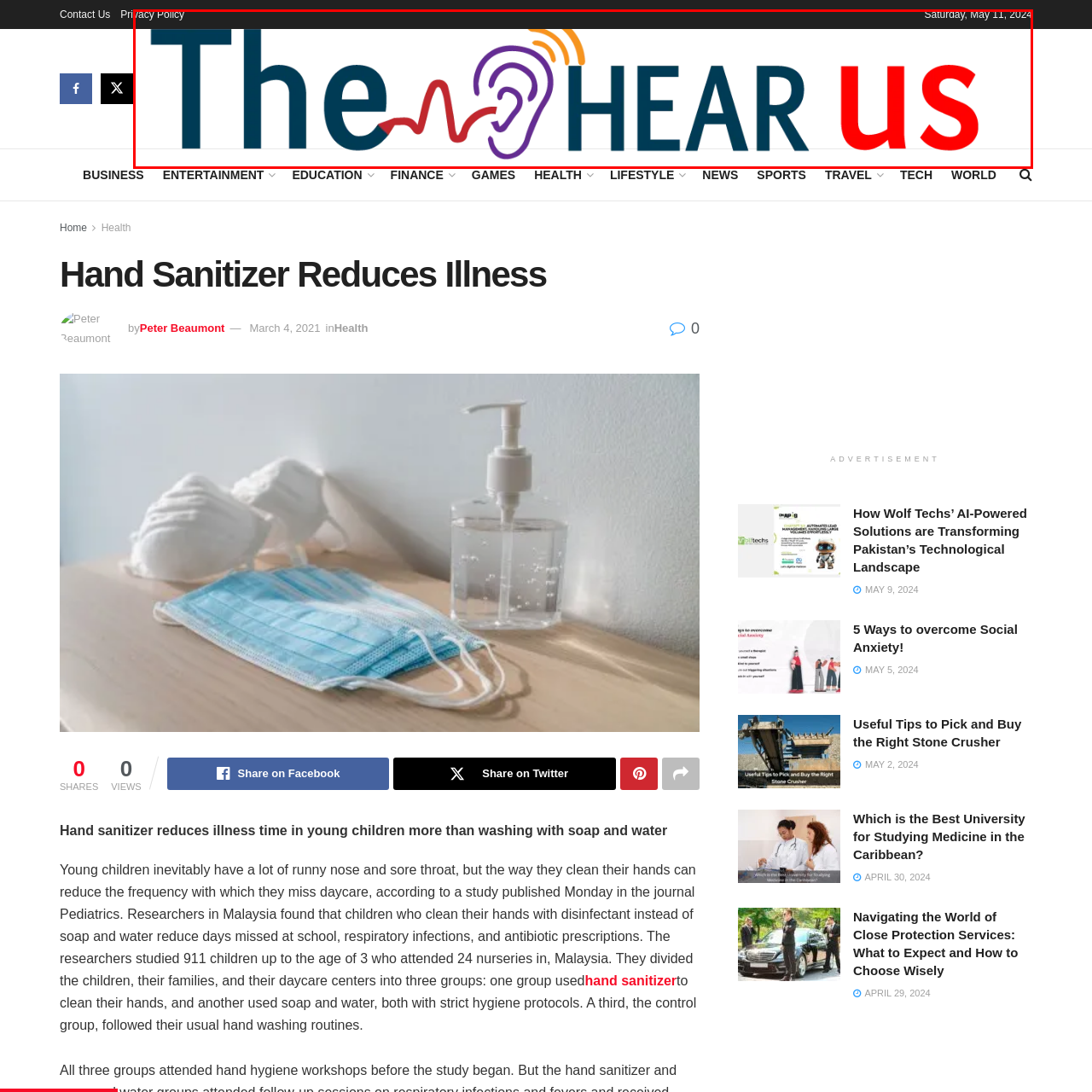Observe the content inside the red rectangle, What is the date displayed below the logo? 
Give your answer in just one word or phrase.

Saturday, May 11, 2024